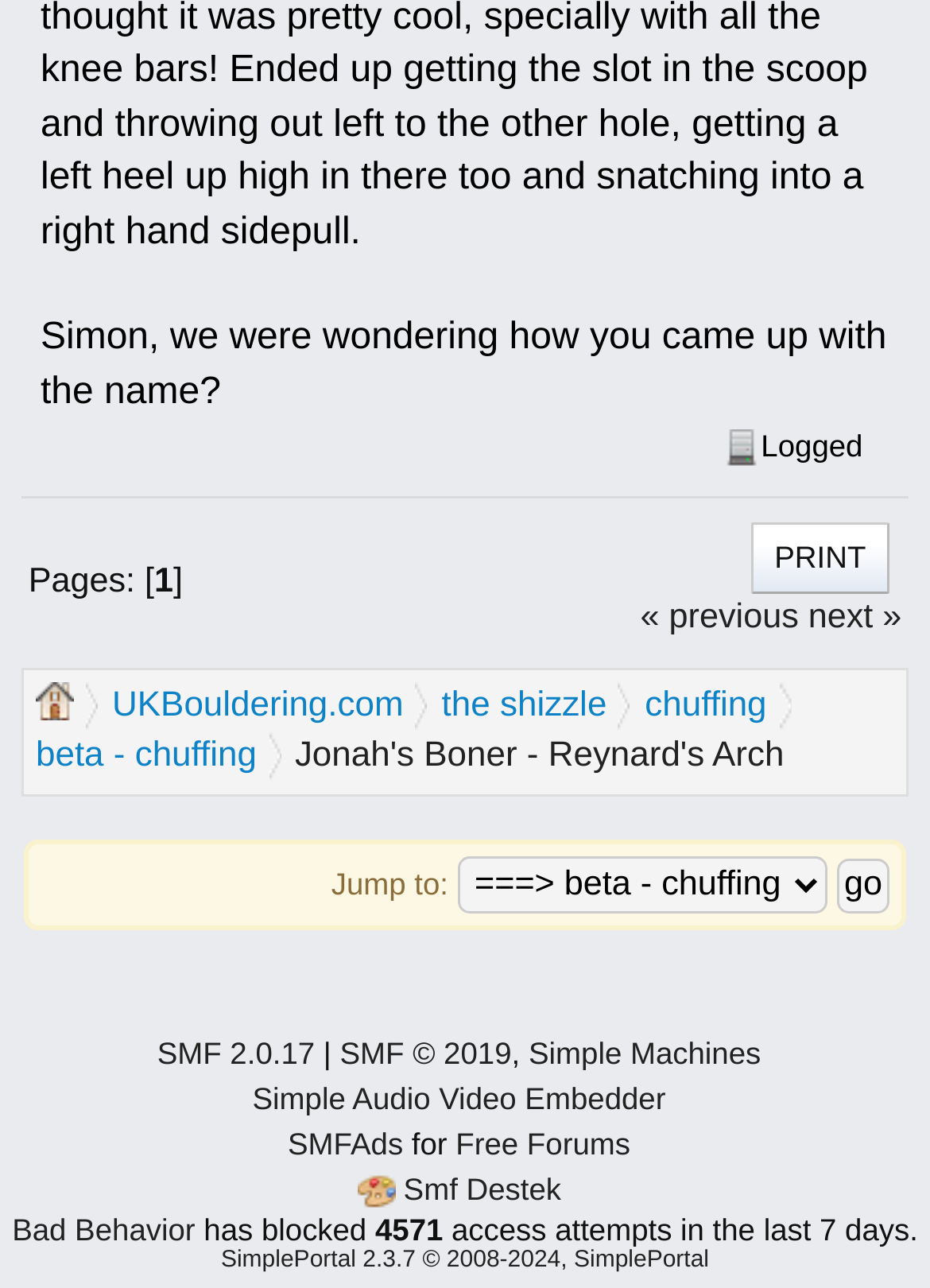Reply to the question with a single word or phrase:
How many navigation links are there at the top?

3